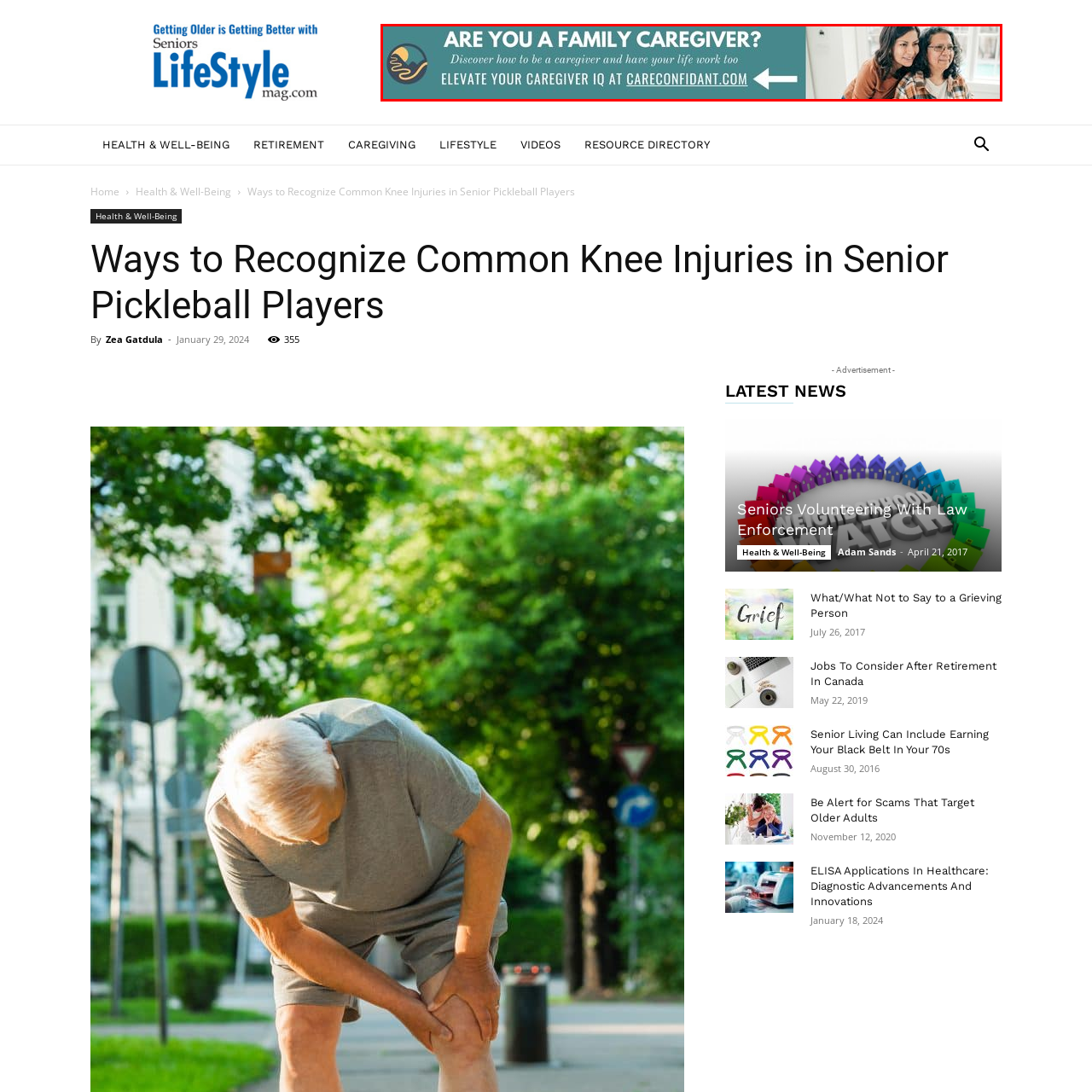What is the purpose of the arrow in the image?
Check the image enclosed by the red bounding box and reply to the question using a single word or phrase.

To direct attention to the link